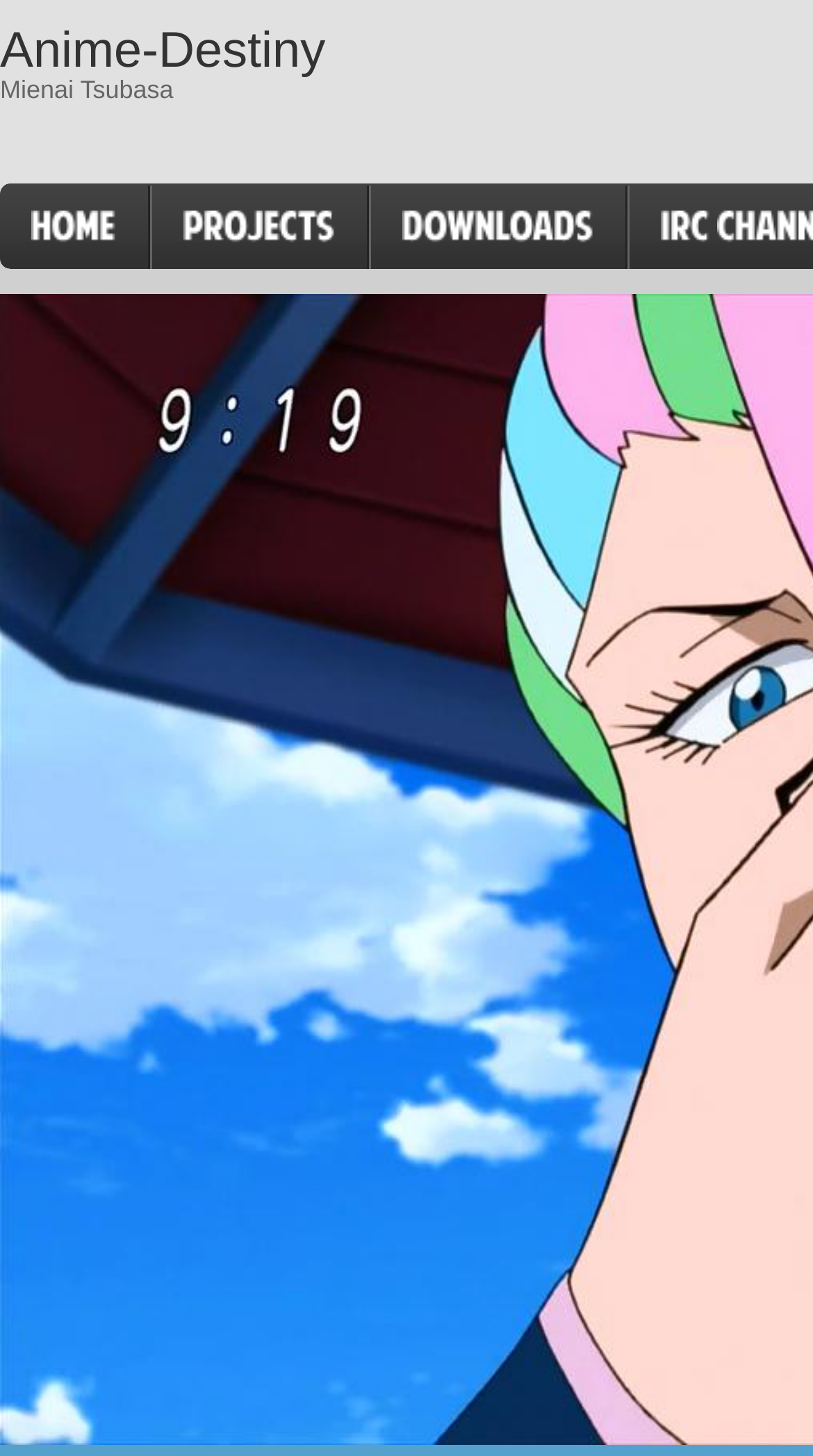Please determine the bounding box coordinates for the UI element described here. Use the format (top-left x, top-left y, bottom-right x, bottom-right y) with values bounded between 0 and 1: Projects

[0.187, 0.128, 0.451, 0.185]